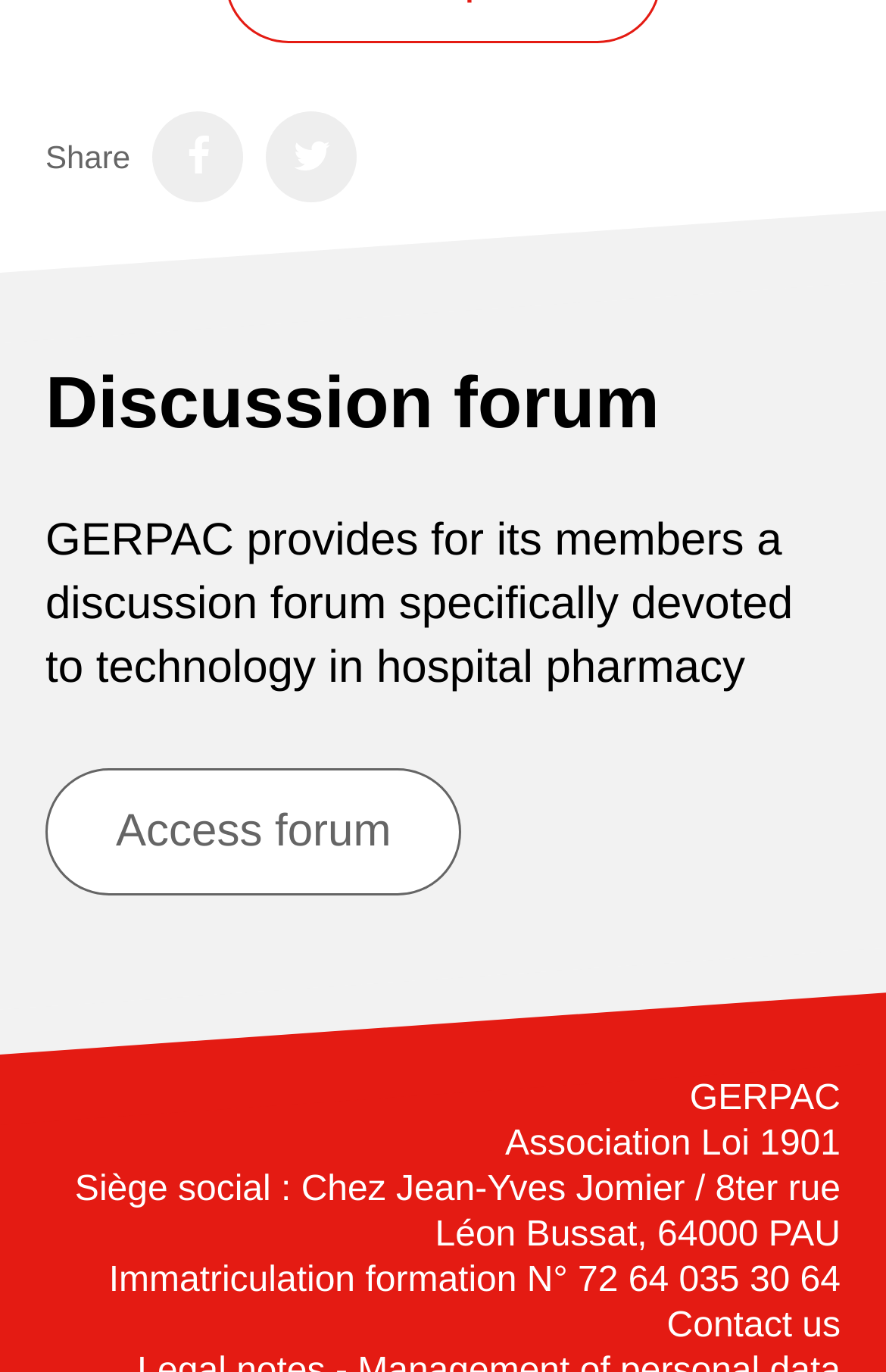For the given element description Access forum, determine the bounding box coordinates of the UI element. The coordinates should follow the format (top-left x, top-left y, bottom-right x, bottom-right y) and be within the range of 0 to 1.

[0.051, 0.56, 0.521, 0.653]